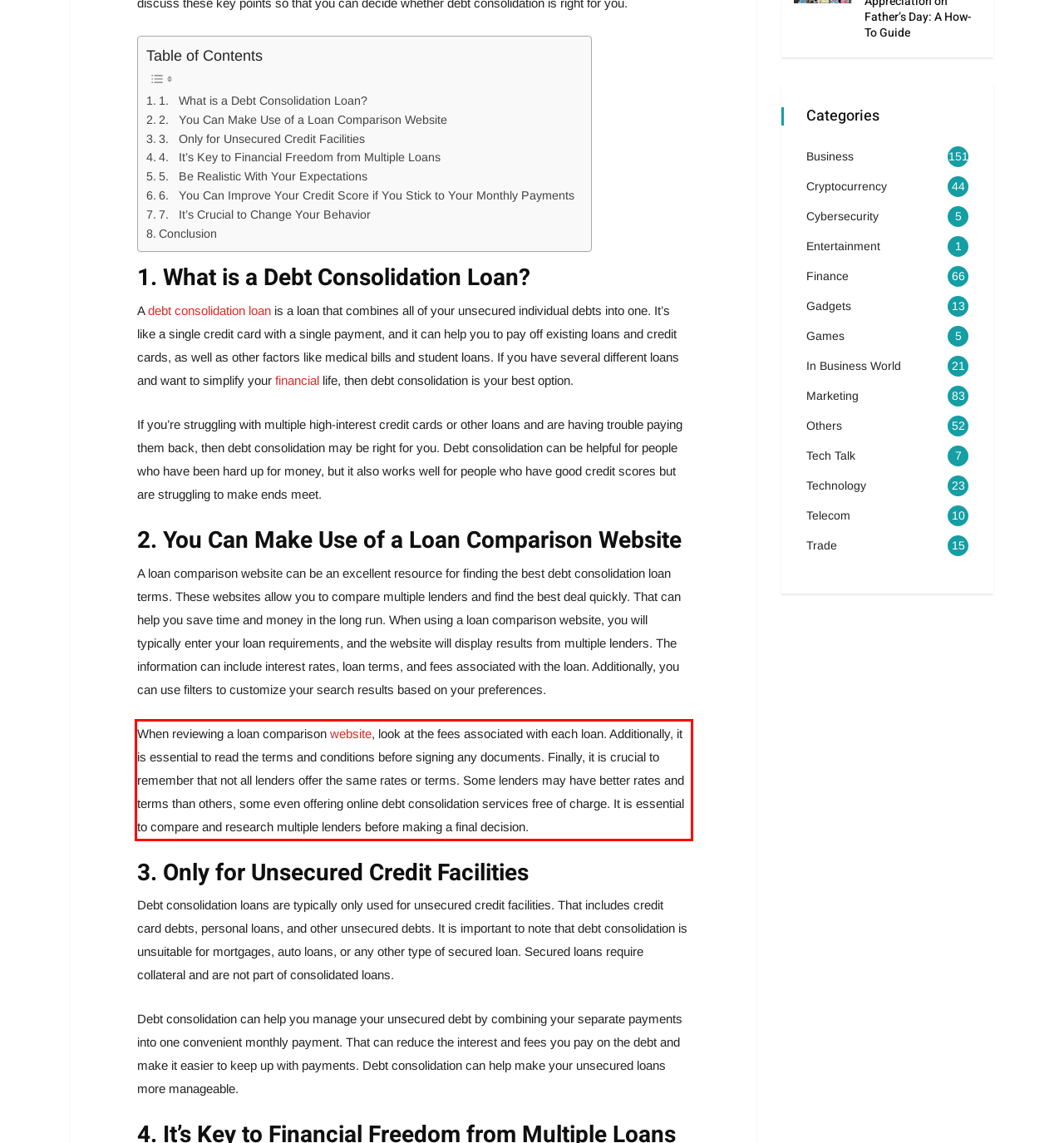Please perform OCR on the UI element surrounded by the red bounding box in the given webpage screenshot and extract its text content.

When reviewing a loan comparison website, look at the fees associated with each loan. Additionally, it is essential to read the terms and conditions before signing any documents. Finally, it is crucial to remember that not all lenders offer the same rates or terms. Some lenders may have better rates and terms than others, some even offering online debt consolidation services free of charge. It is essential to compare and research multiple lenders before making a final decision.